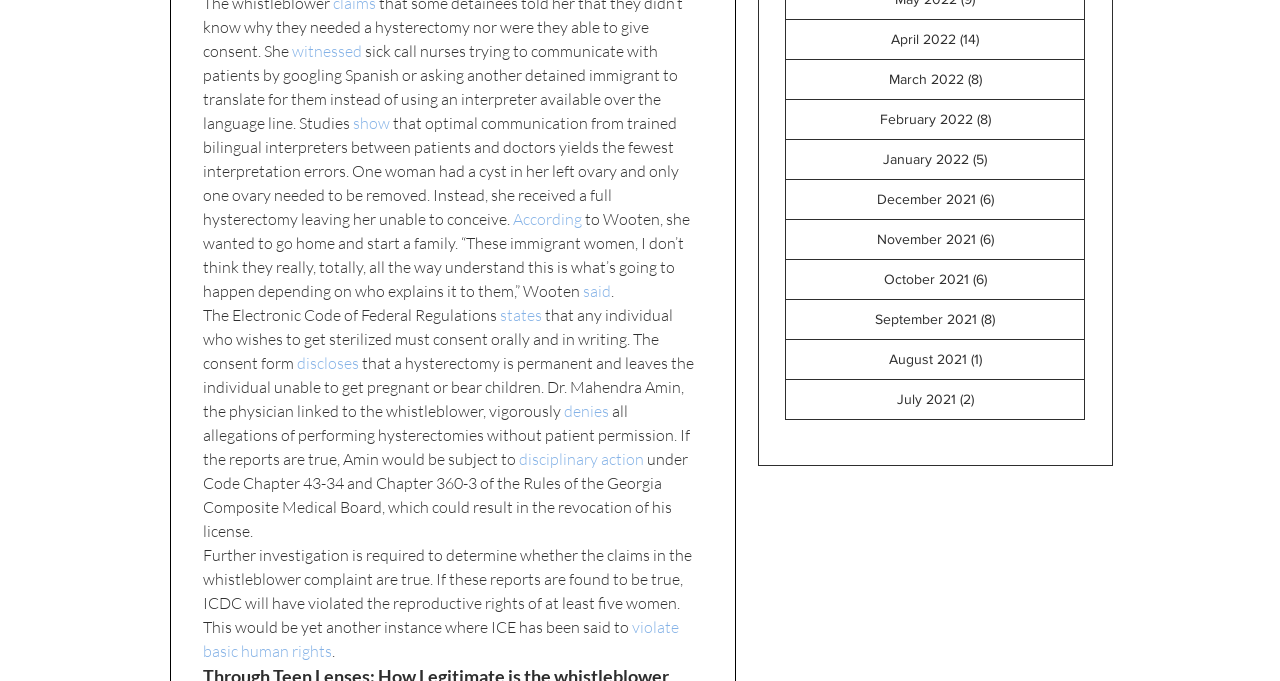What is the purpose of the consent form?
Using the visual information, answer the question in a single word or phrase.

To disclose risks of hysterectomy